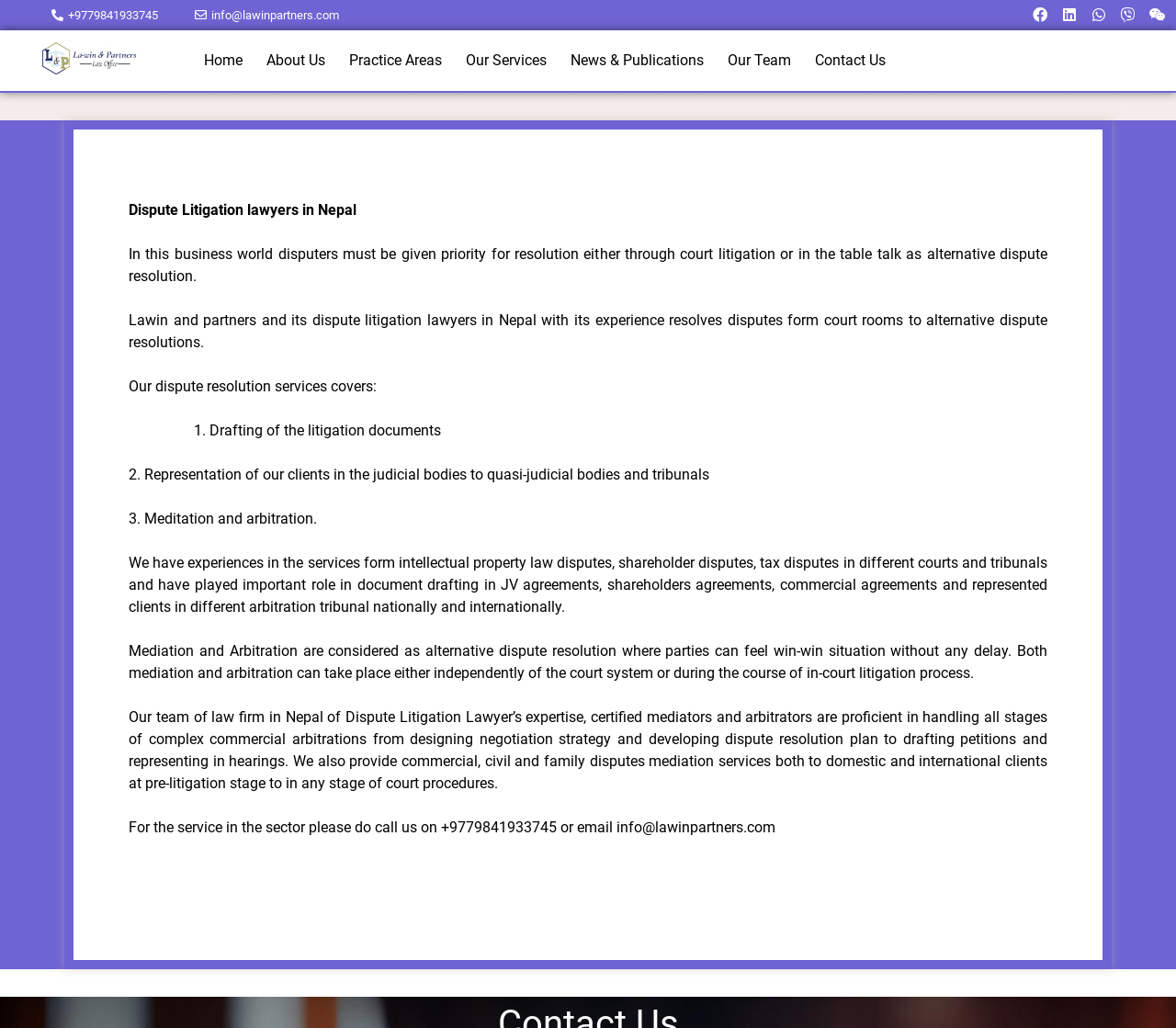Identify the bounding box coordinates of the clickable region required to complete the instruction: "Call the office phone number". The coordinates should be given as four float numbers within the range of 0 and 1, i.e., [left, top, right, bottom].

[0.028, 0.0, 0.15, 0.029]